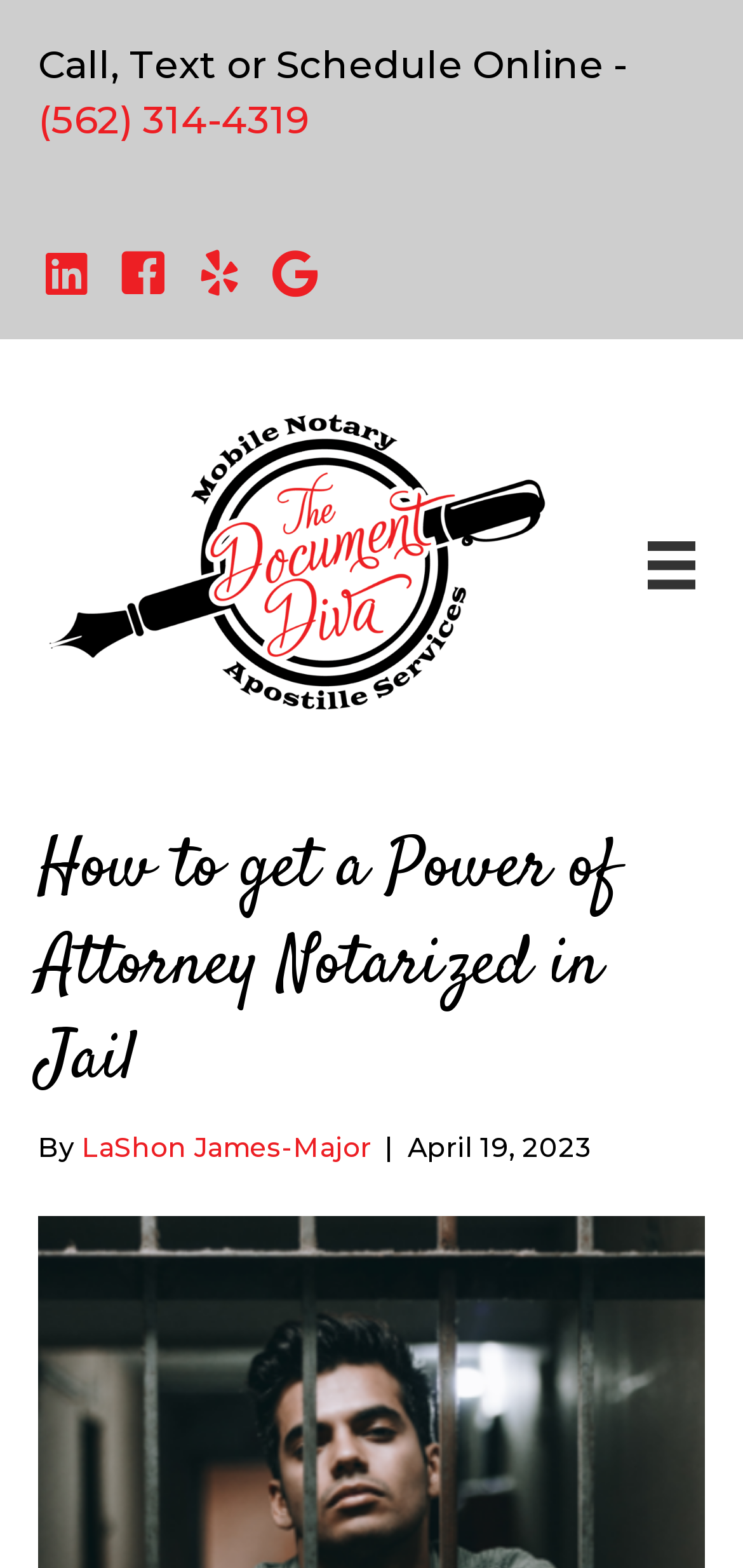Who is the author of the article? Refer to the image and provide a one-word or short phrase answer.

LaShon James-Major